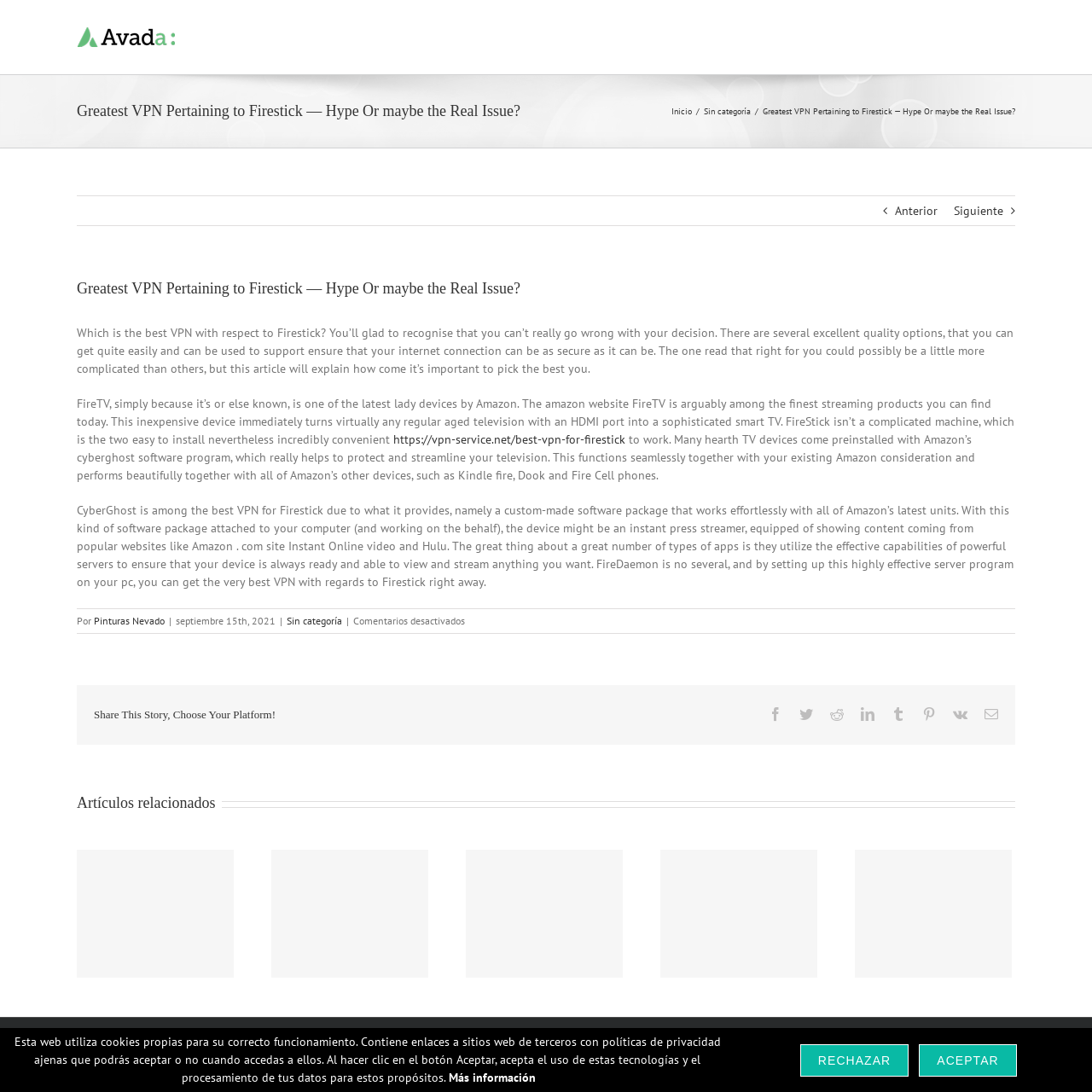Using the webpage screenshot, find the UI element described by Pinturas Nevado. Provide the bounding box coordinates in the format (top-left x, top-left y, bottom-right x, bottom-right y), ensuring all values are floating point numbers between 0 and 1.

[0.086, 0.562, 0.151, 0.574]